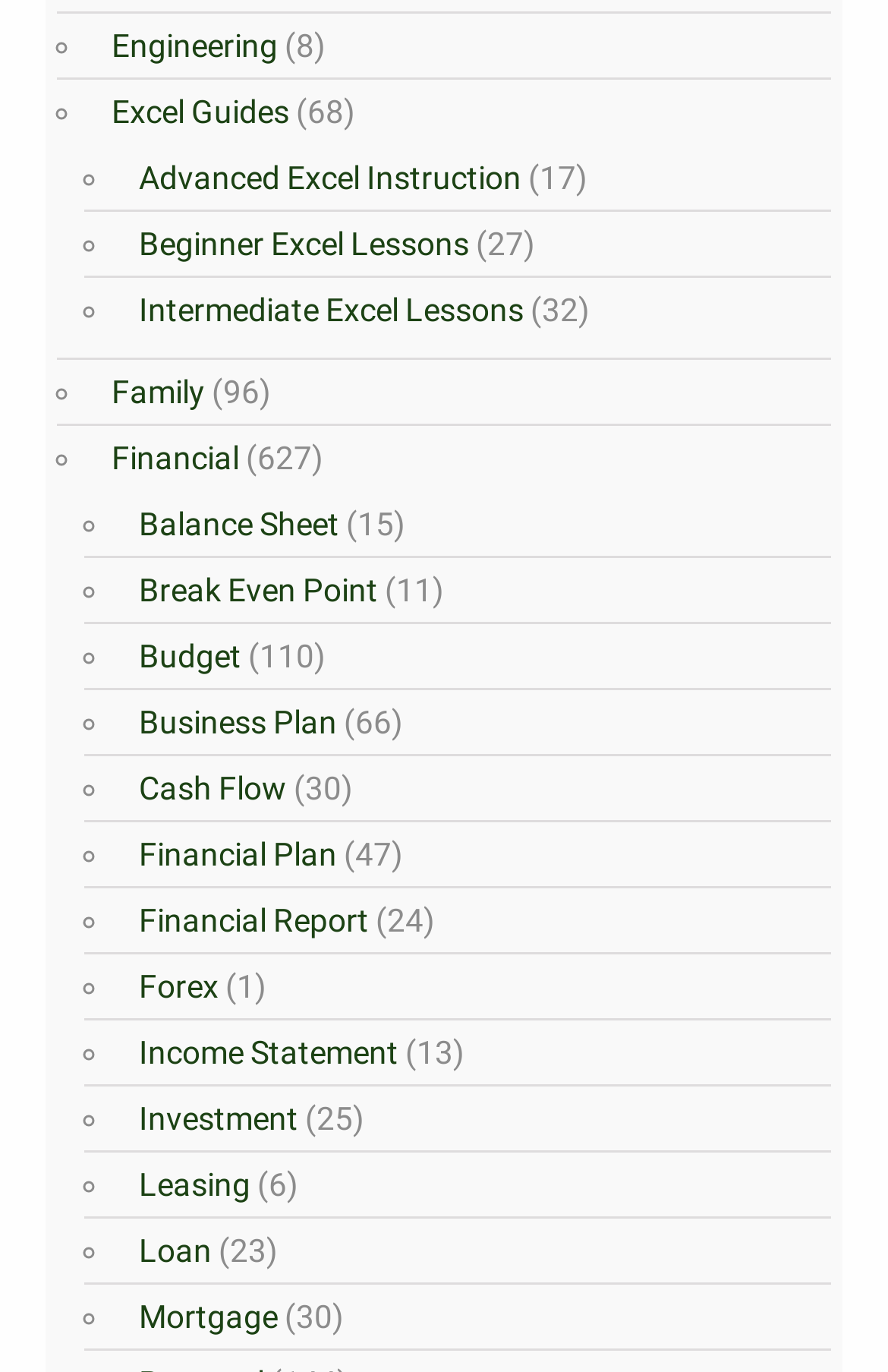What is the category of 'Engineering'?
Use the screenshot to answer the question with a single word or phrase.

Link